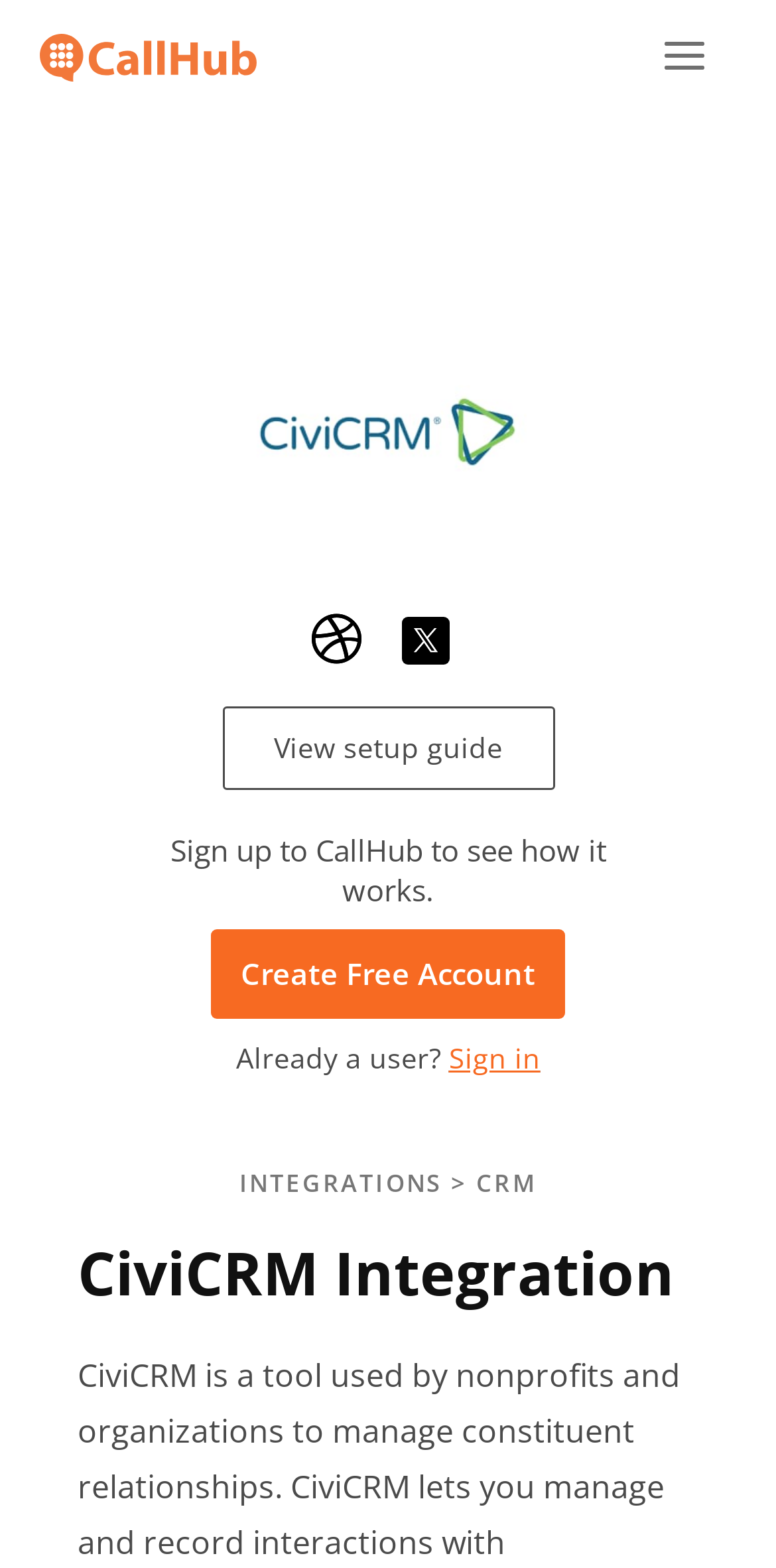Carefully examine the image and provide an in-depth answer to the question: What is the call-to-action button?

The call-to-action button on the webpage is 'Create Free Account', which is a link element located at the center of the webpage, with a bounding box of [0.272, 0.592, 0.728, 0.65].